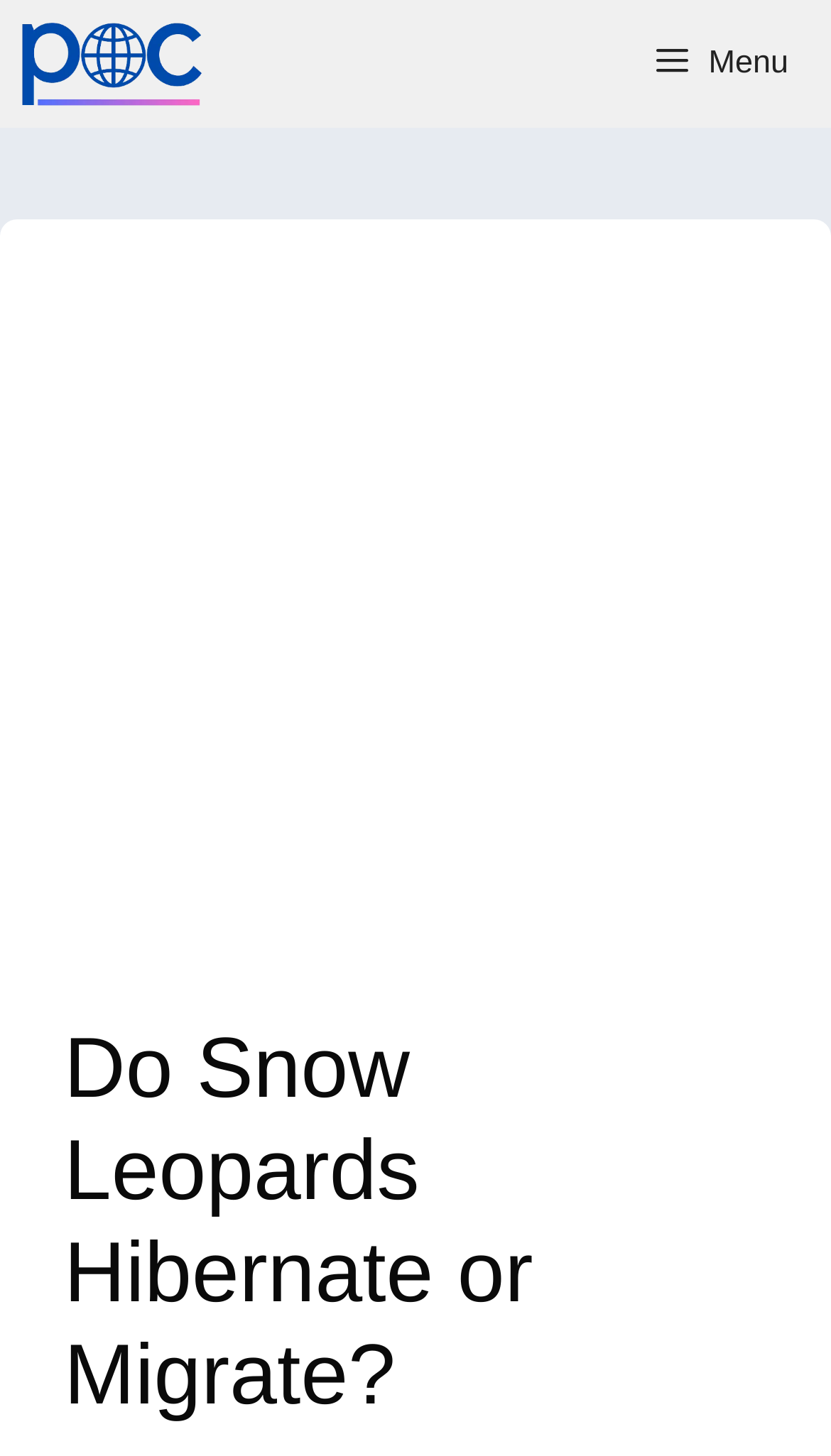Identify and provide the text of the main header on the webpage.

Do Snow Leopards Hibernate or Migrate?